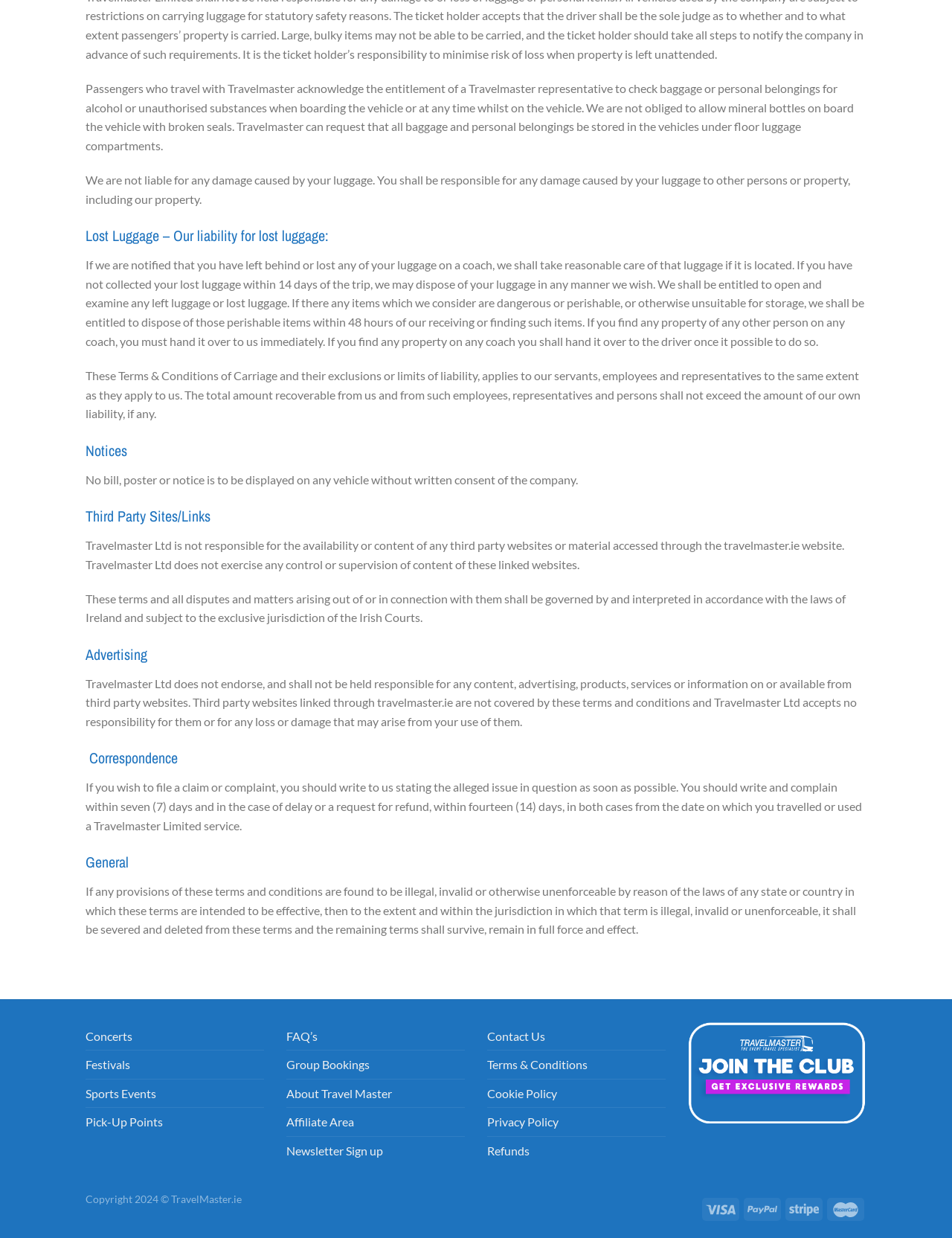Select the bounding box coordinates of the element I need to click to carry out the following instruction: "View Terms & Conditions".

[0.512, 0.849, 0.617, 0.871]